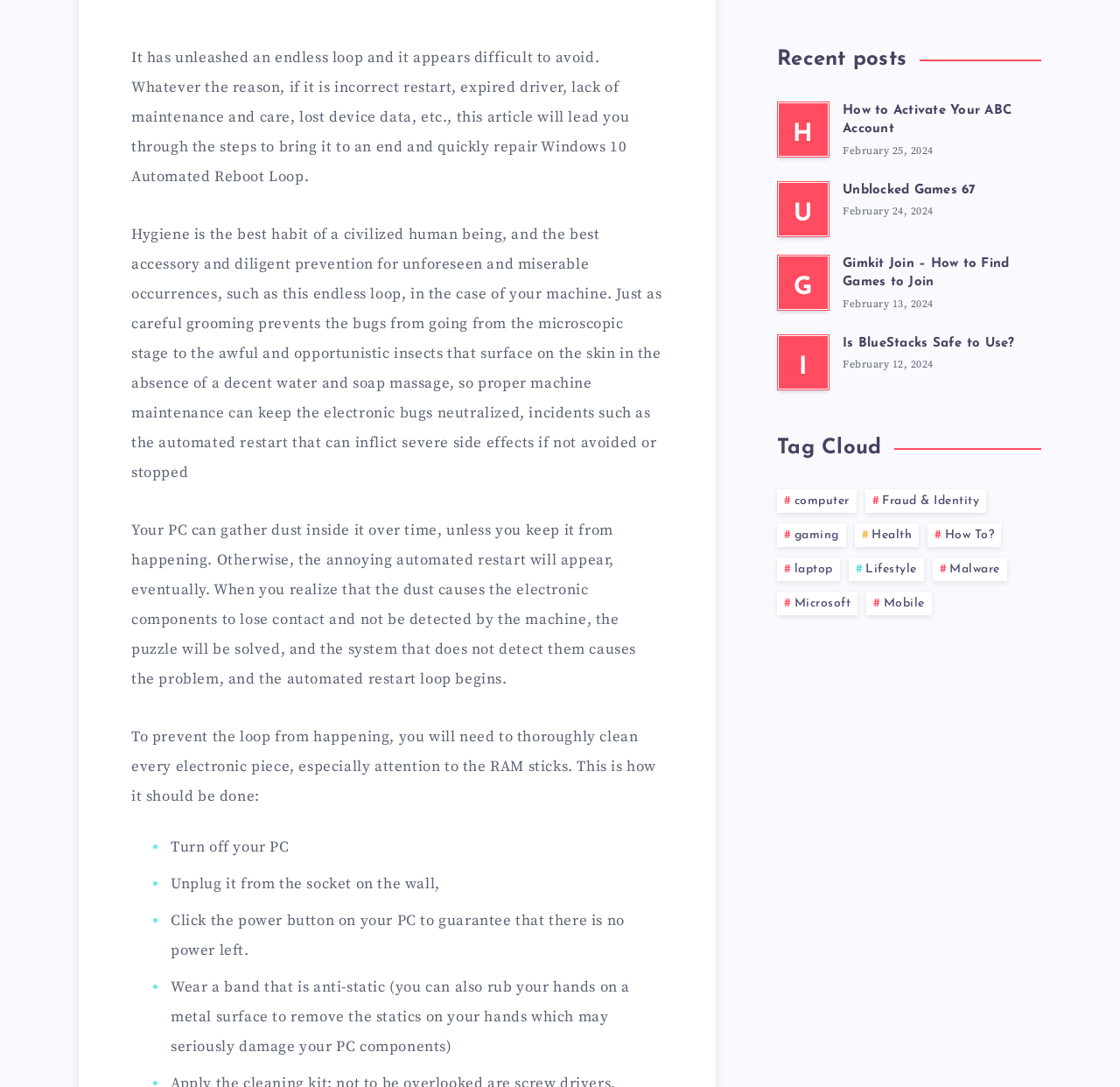Please find the bounding box coordinates of the section that needs to be clicked to achieve this instruction: "Click the 'Unblocked Games 67' link".

[0.752, 0.169, 0.871, 0.185]